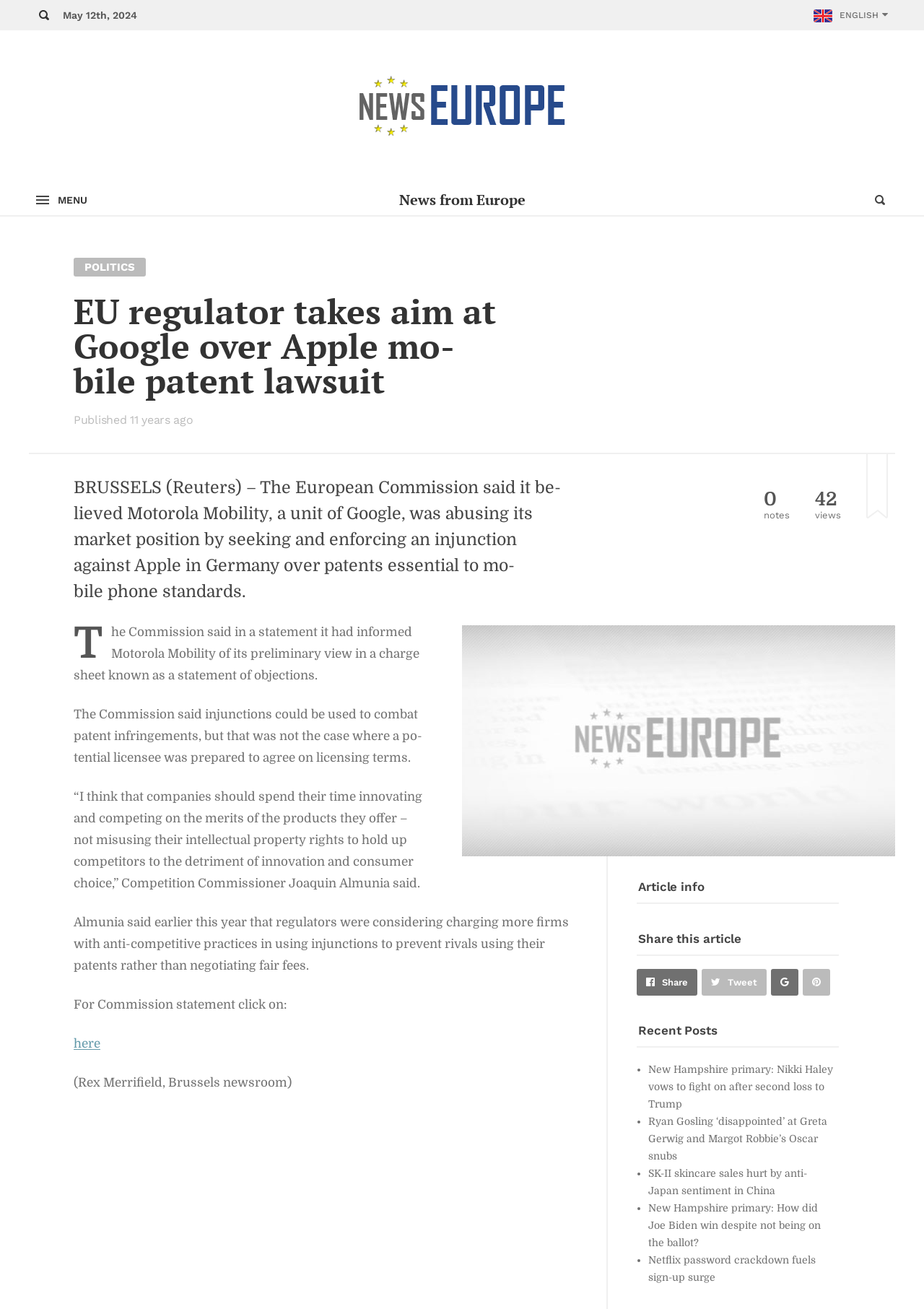Please determine the bounding box coordinates of the section I need to click to accomplish this instruction: "Share this article".

[0.689, 0.599, 0.755, 0.619]